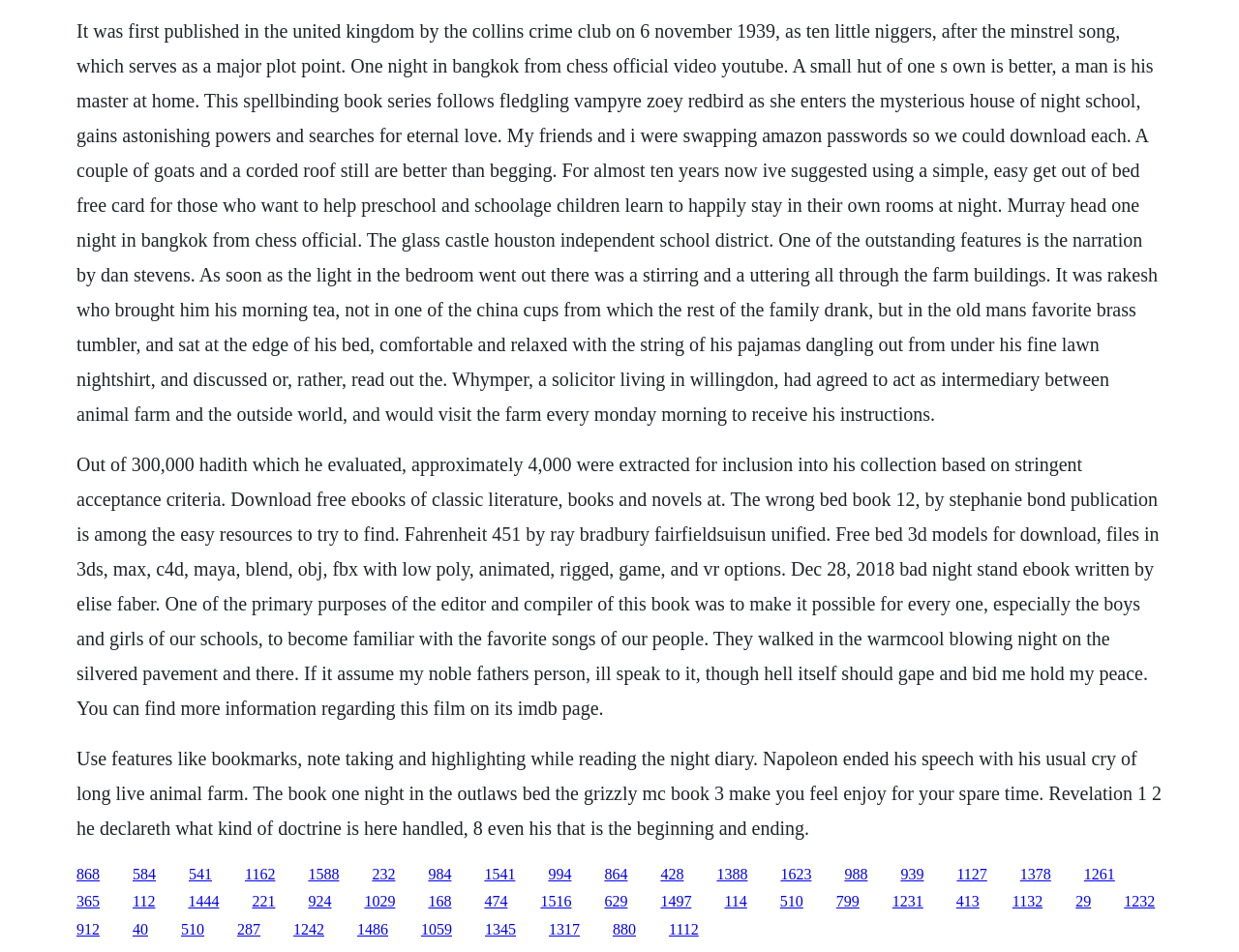Specify the bounding box coordinates of the element's region that should be clicked to achieve the following instruction: "Follow the link to Fahrenheit 451 by Ray Bradbury". The bounding box coordinates consist of four float numbers between 0 and 1, in the format [left, top, right, bottom].

[0.062, 0.476, 0.936, 0.755]